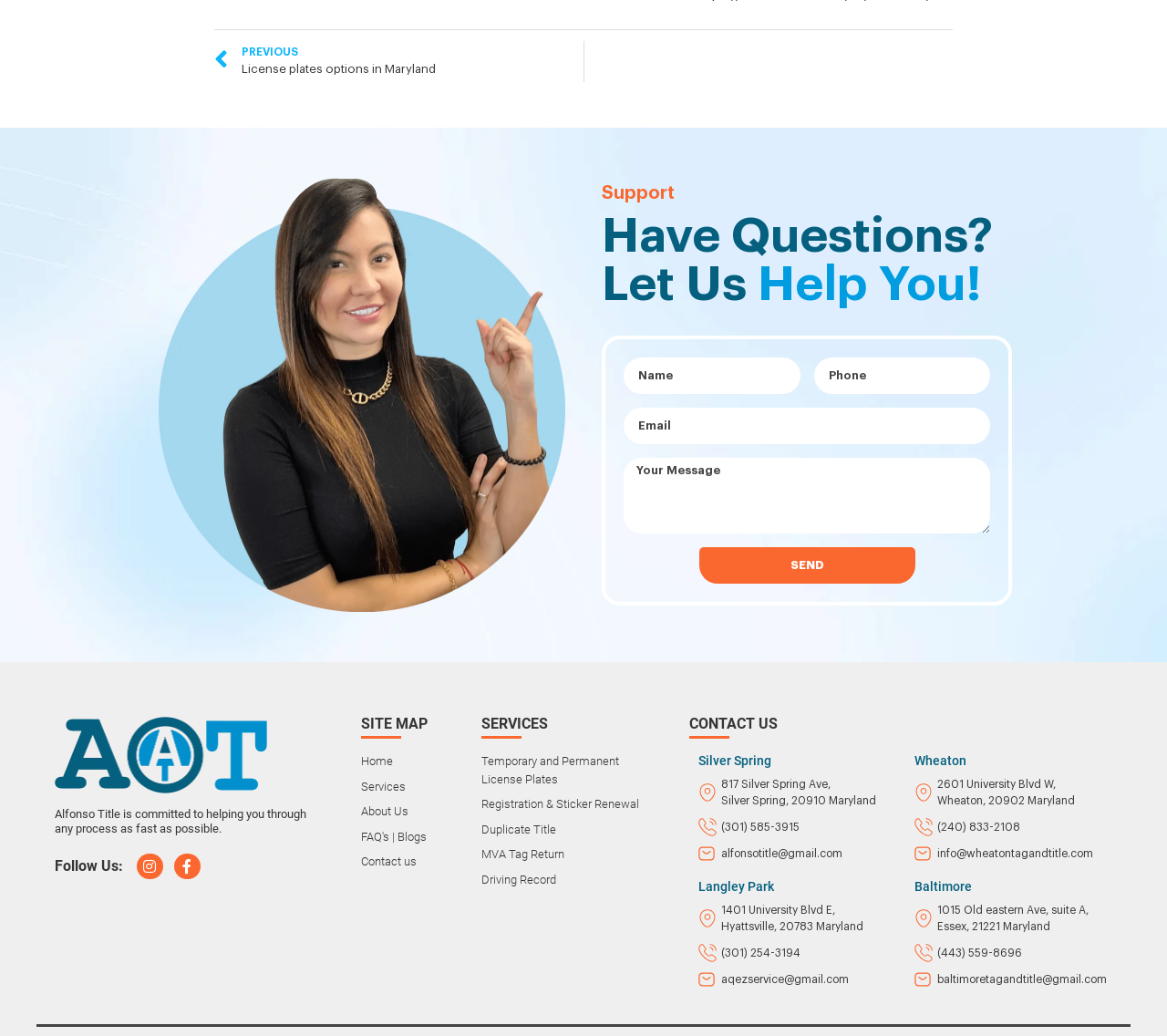Respond to the following query with just one word or a short phrase: 
What is the purpose of the 'SEND' button?

To submit a message